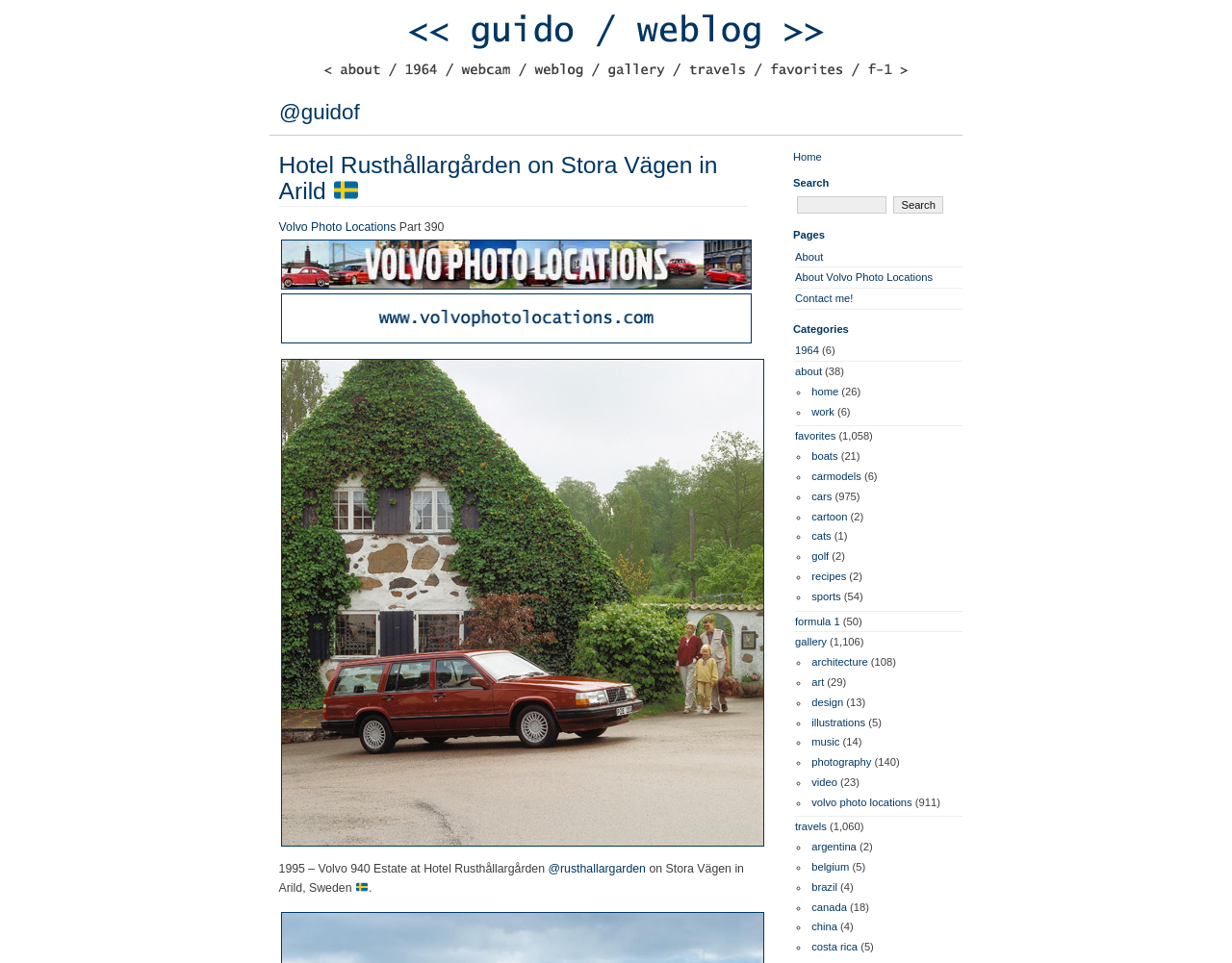Determine the bounding box coordinates (top-left x, top-left y, bottom-right x, bottom-right y) of the UI element described in the following text: favorites

[0.645, 0.447, 0.678, 0.459]